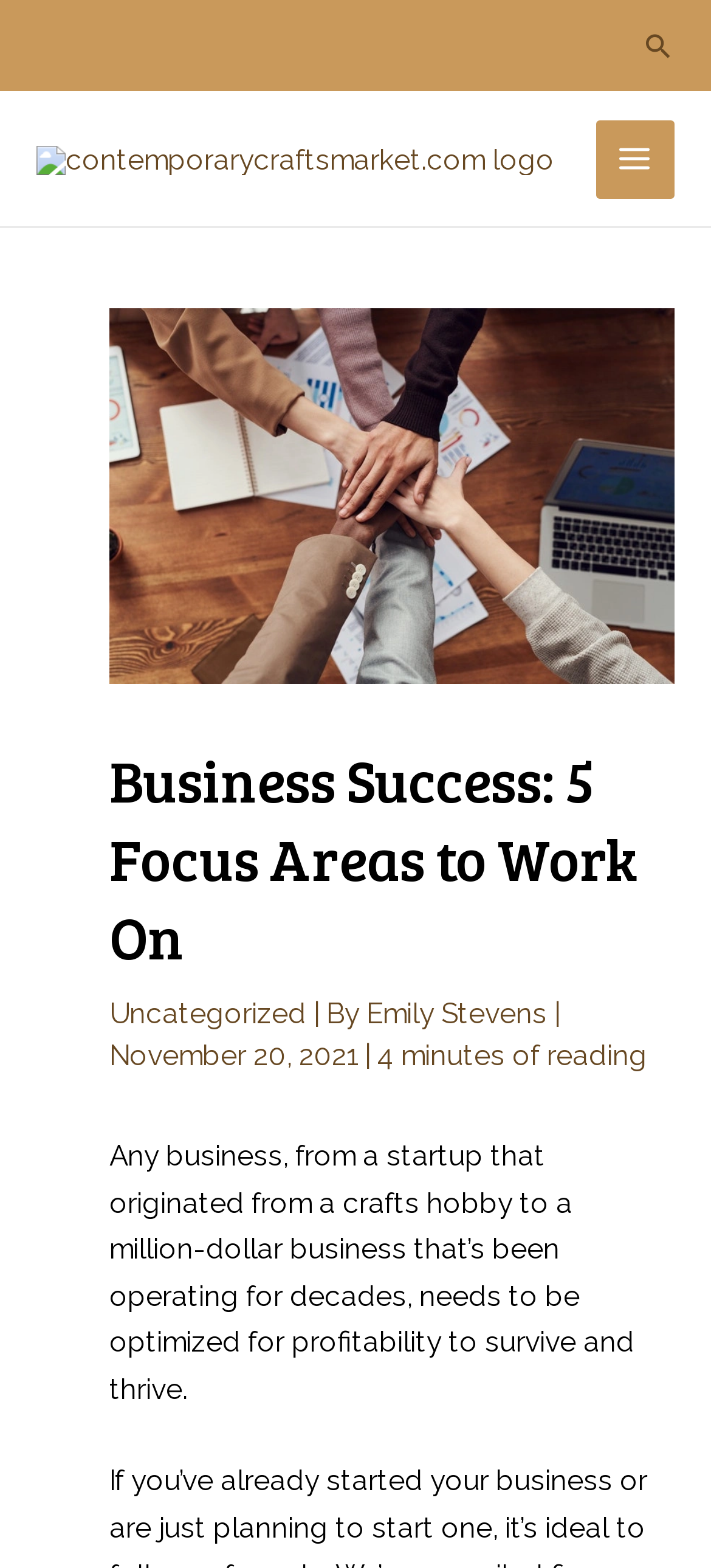Refer to the image and provide a thorough answer to this question:
What is the purpose of optimizing a business?

The purpose of optimizing a business is to survive and thrive, as stated in the article 'Any business... needs to be optimized for profitability to survive and thrive'.